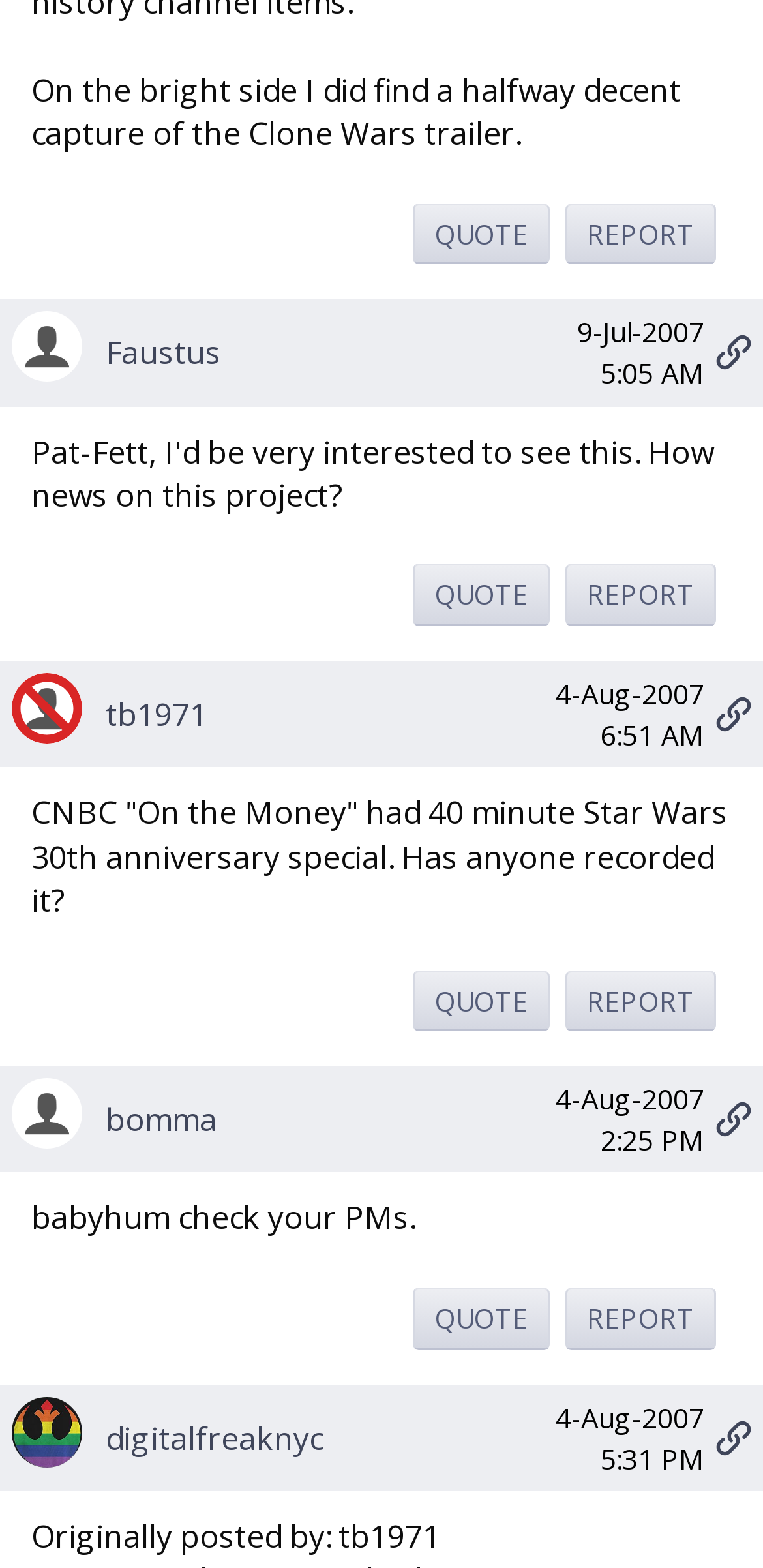Determine the coordinates of the bounding box that should be clicked to complete the instruction: "Click the 'REPORT' link". The coordinates should be represented by four float numbers between 0 and 1: [left, top, right, bottom].

[0.741, 0.129, 0.938, 0.169]